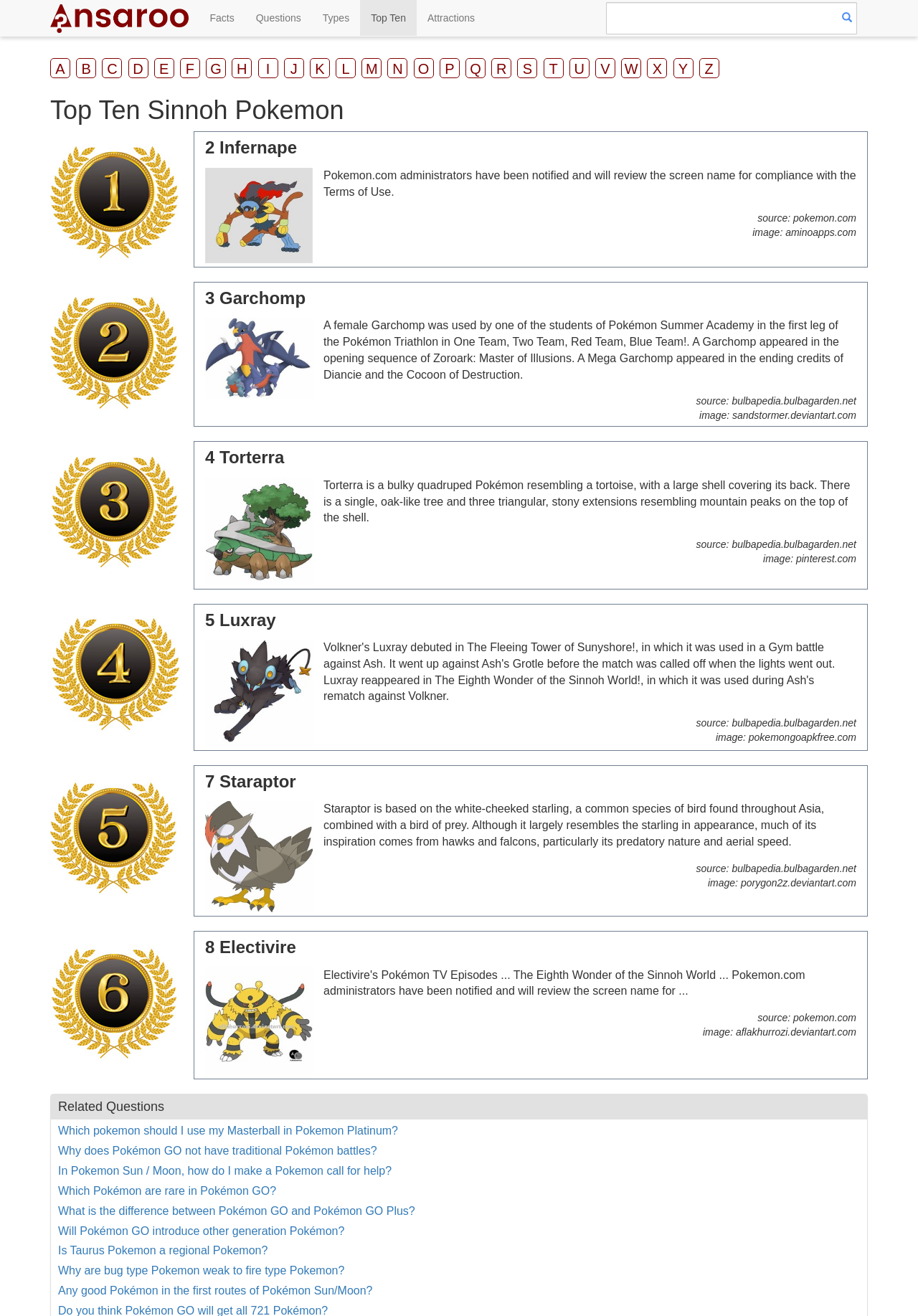Kindly provide the bounding box coordinates of the section you need to click on to fulfill the given instruction: "Click on the '2 Infernape' image".

[0.223, 0.127, 0.341, 0.2]